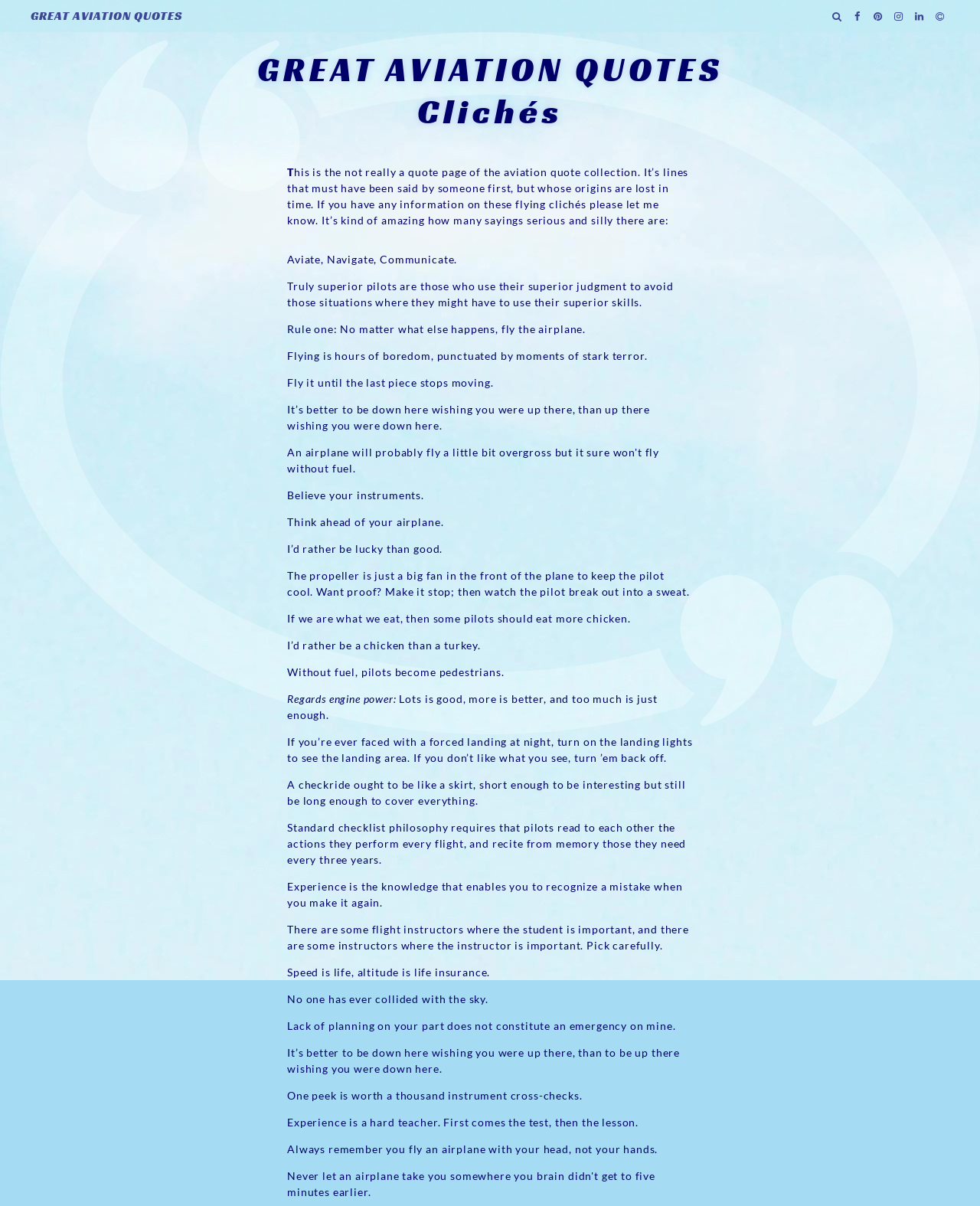Please specify the bounding box coordinates for the clickable region that will help you carry out the instruction: "Click on © 1996-2024. All rights reserved.".

[0.043, 0.709, 0.226, 0.719]